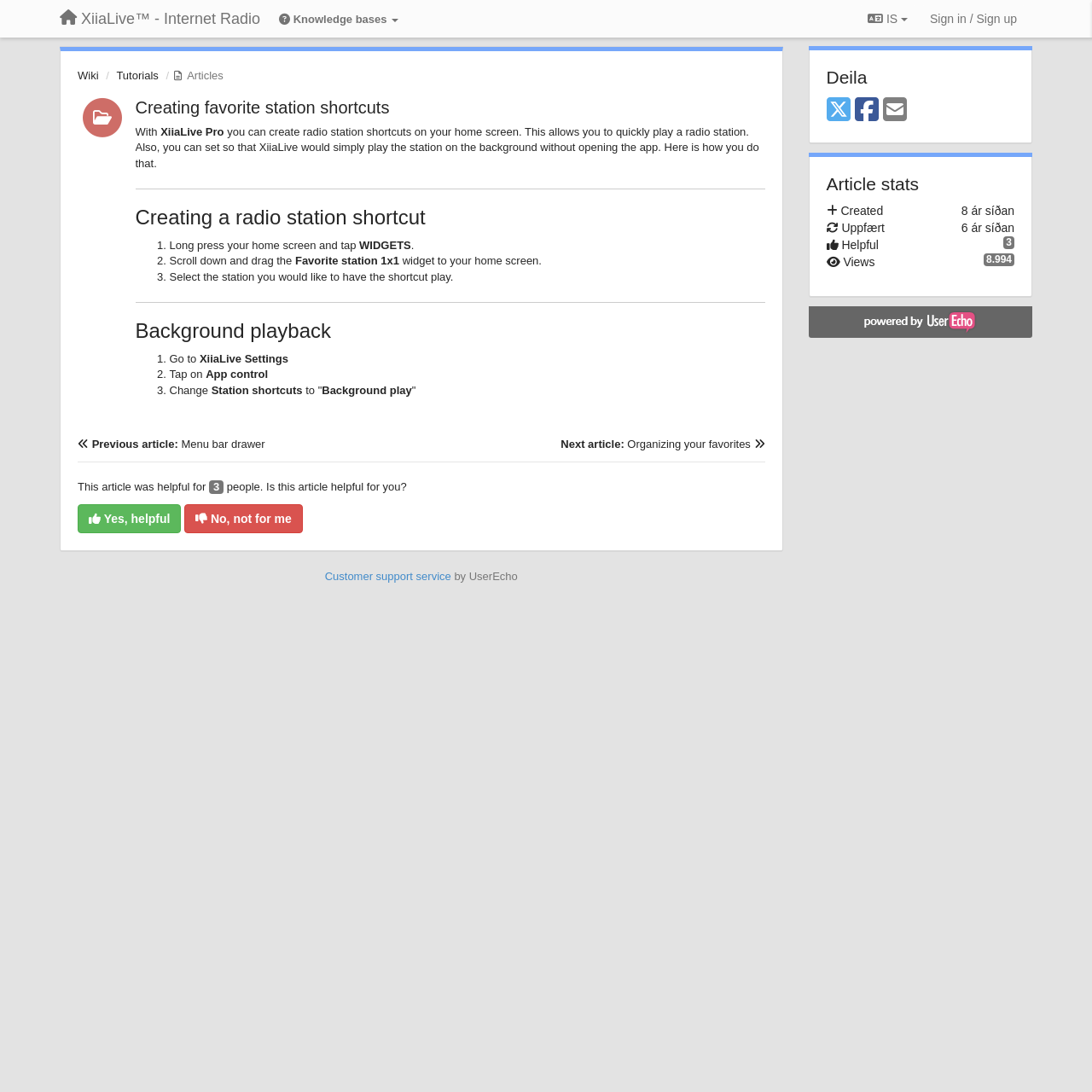Kindly provide the bounding box coordinates of the section you need to click on to fulfill the given instruction: "Click on 'Sign in / Sign up'".

[0.845, 0.004, 0.938, 0.03]